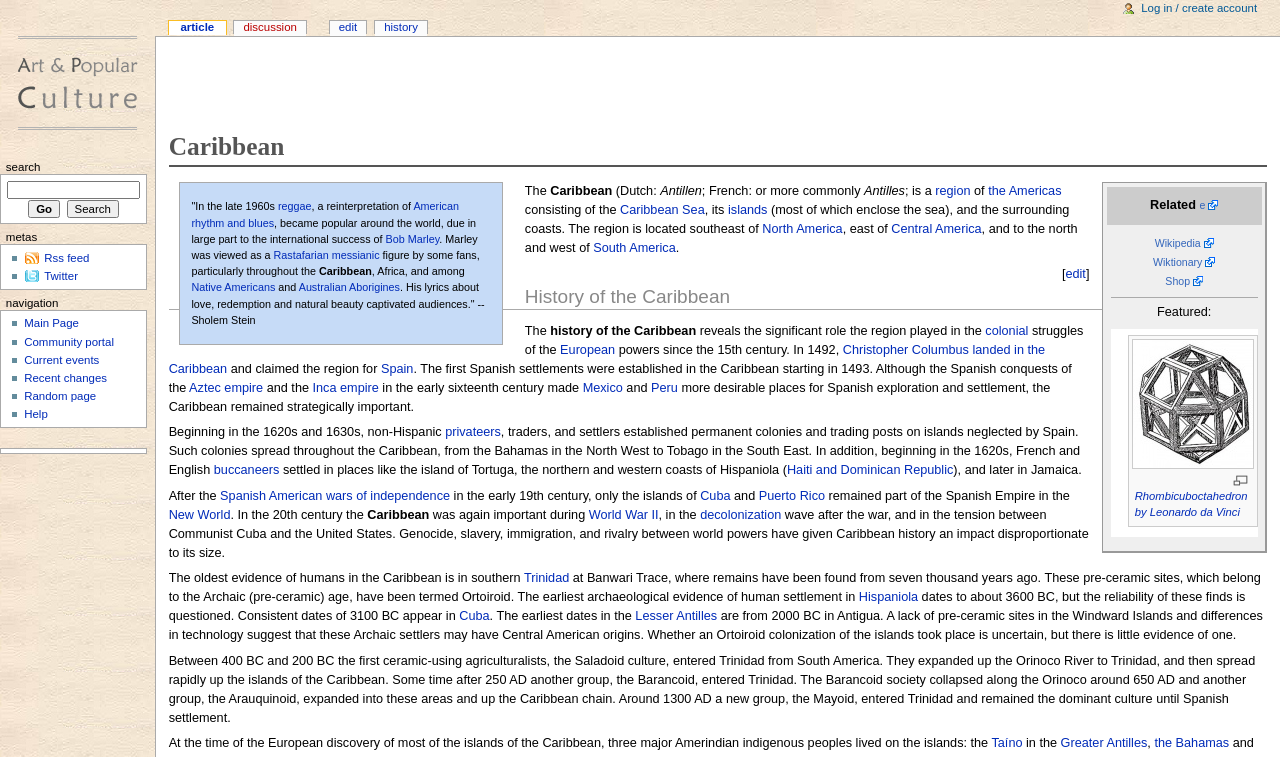Can you pinpoint the bounding box coordinates for the clickable element required for this instruction: "Explore the Wikipedia page"? The coordinates should be four float numbers between 0 and 1, i.e., [left, top, right, bottom].

[0.902, 0.313, 0.948, 0.329]